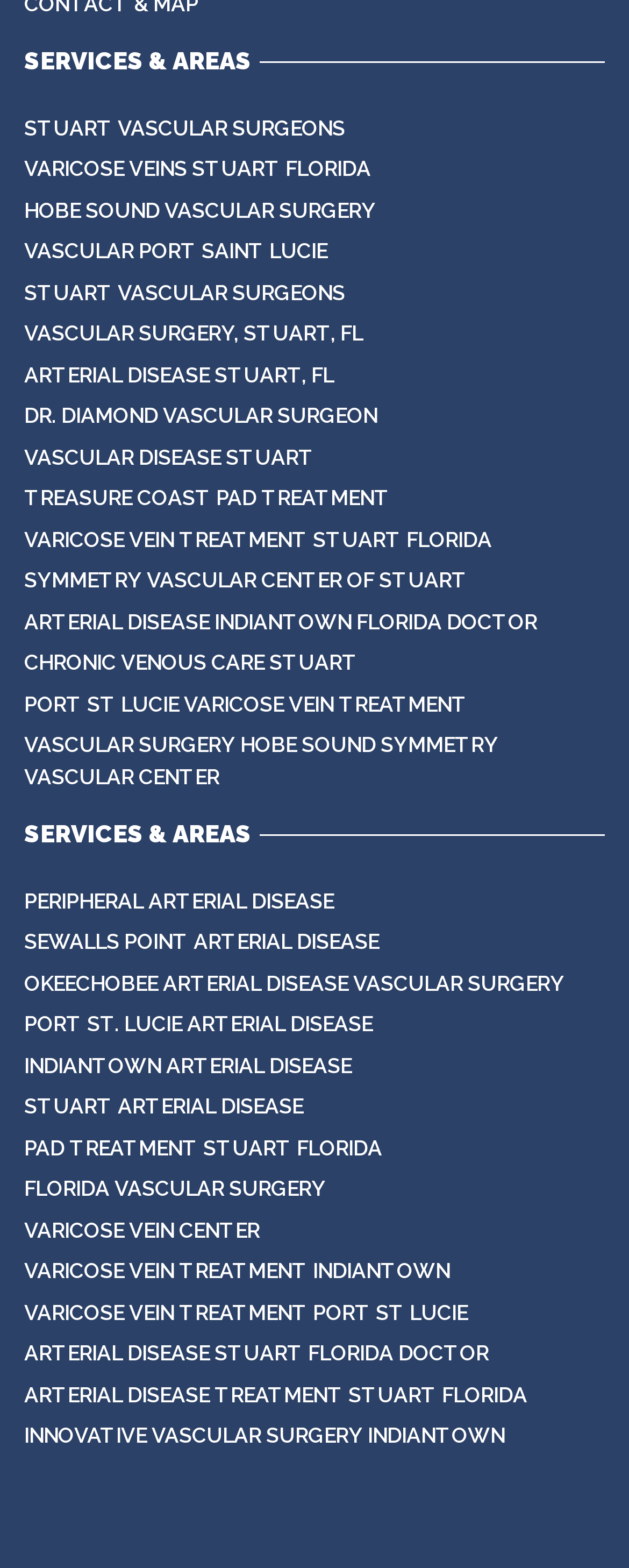Determine the bounding box coordinates of the region to click in order to accomplish the following instruction: "Explore SYMMETRY VASCULAR CENTER OF STUART". Provide the coordinates as four float numbers between 0 and 1, specifically [left, top, right, bottom].

[0.038, 0.357, 0.744, 0.384]